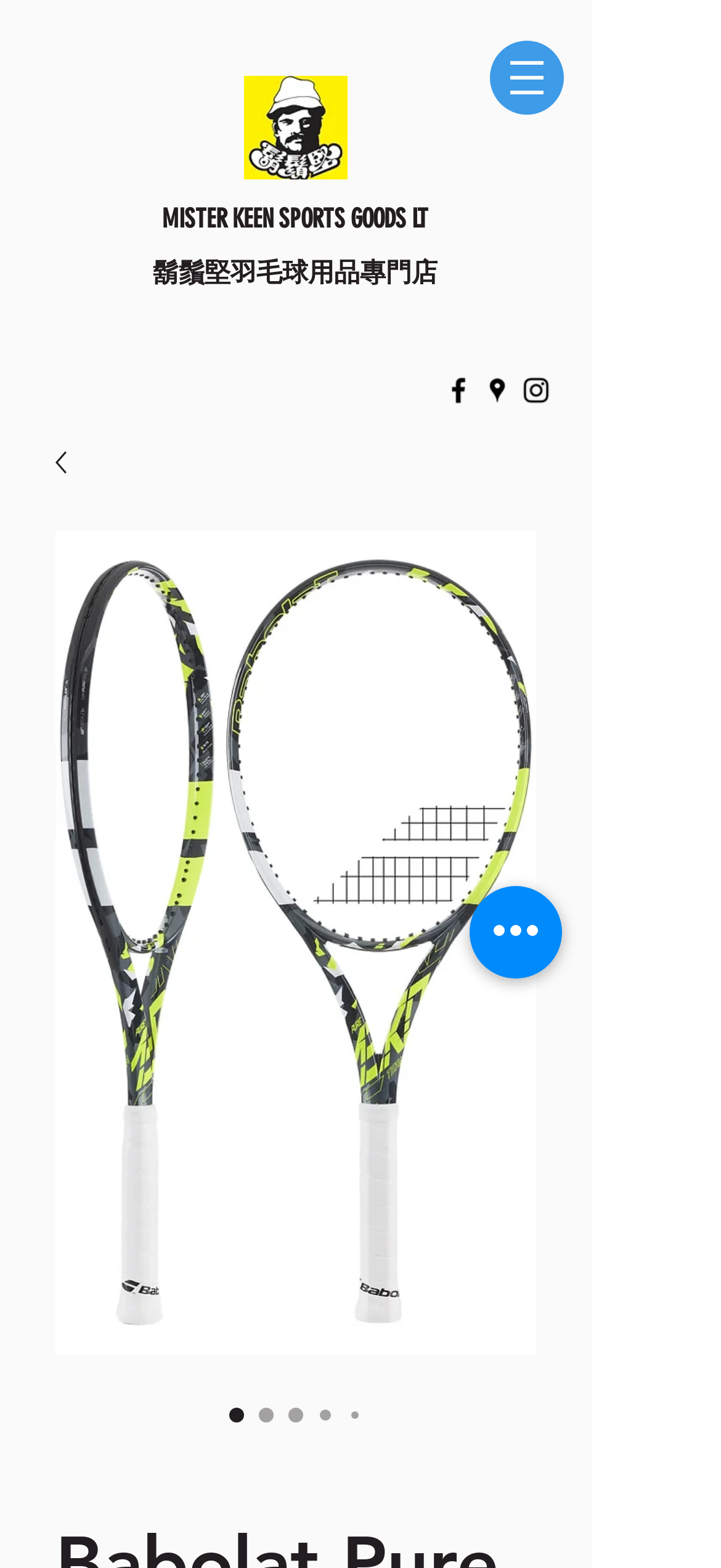Identify and provide the bounding box coordinates of the UI element described: "aria-label="Quick actions"". The coordinates should be formatted as [left, top, right, bottom], with each number being a float between 0 and 1.

[0.651, 0.565, 0.779, 0.624]